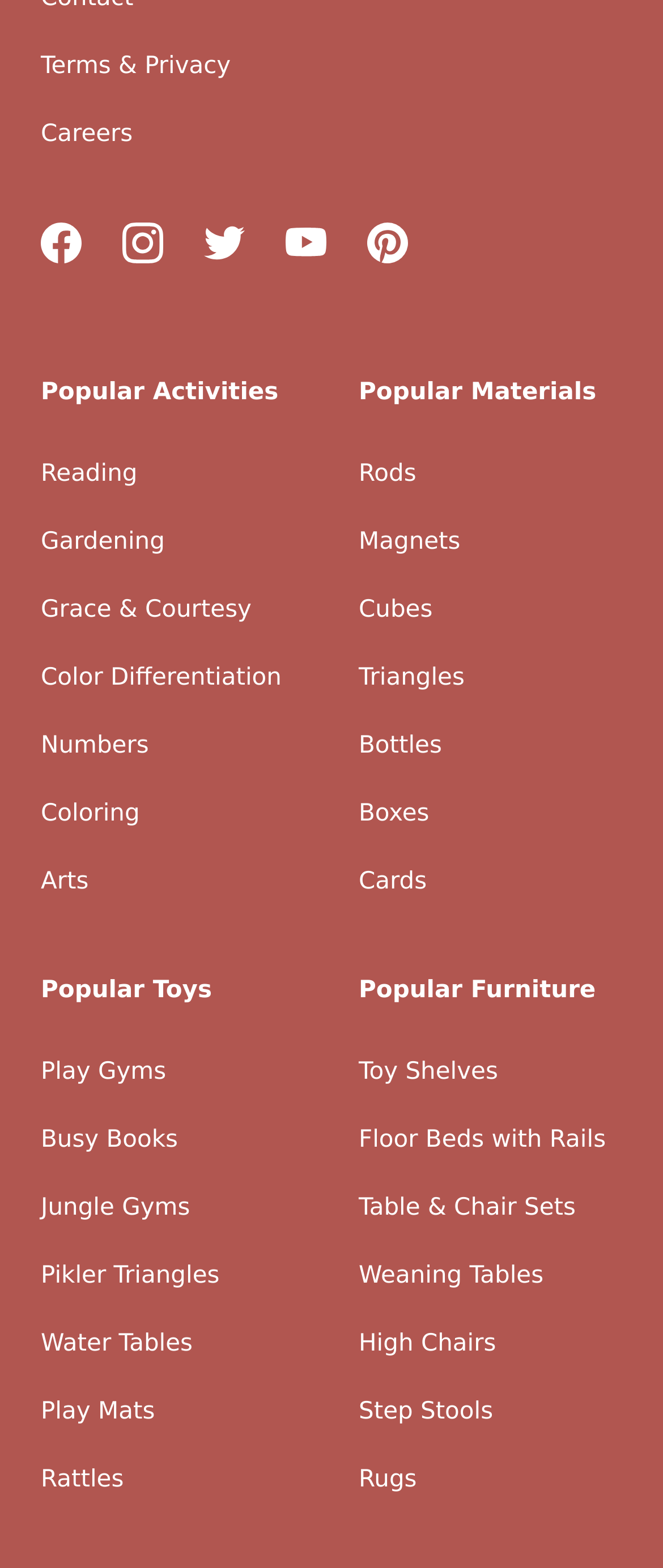Kindly determine the bounding box coordinates for the area that needs to be clicked to execute this instruction: "Learn about gardening".

[0.062, 0.337, 0.249, 0.355]